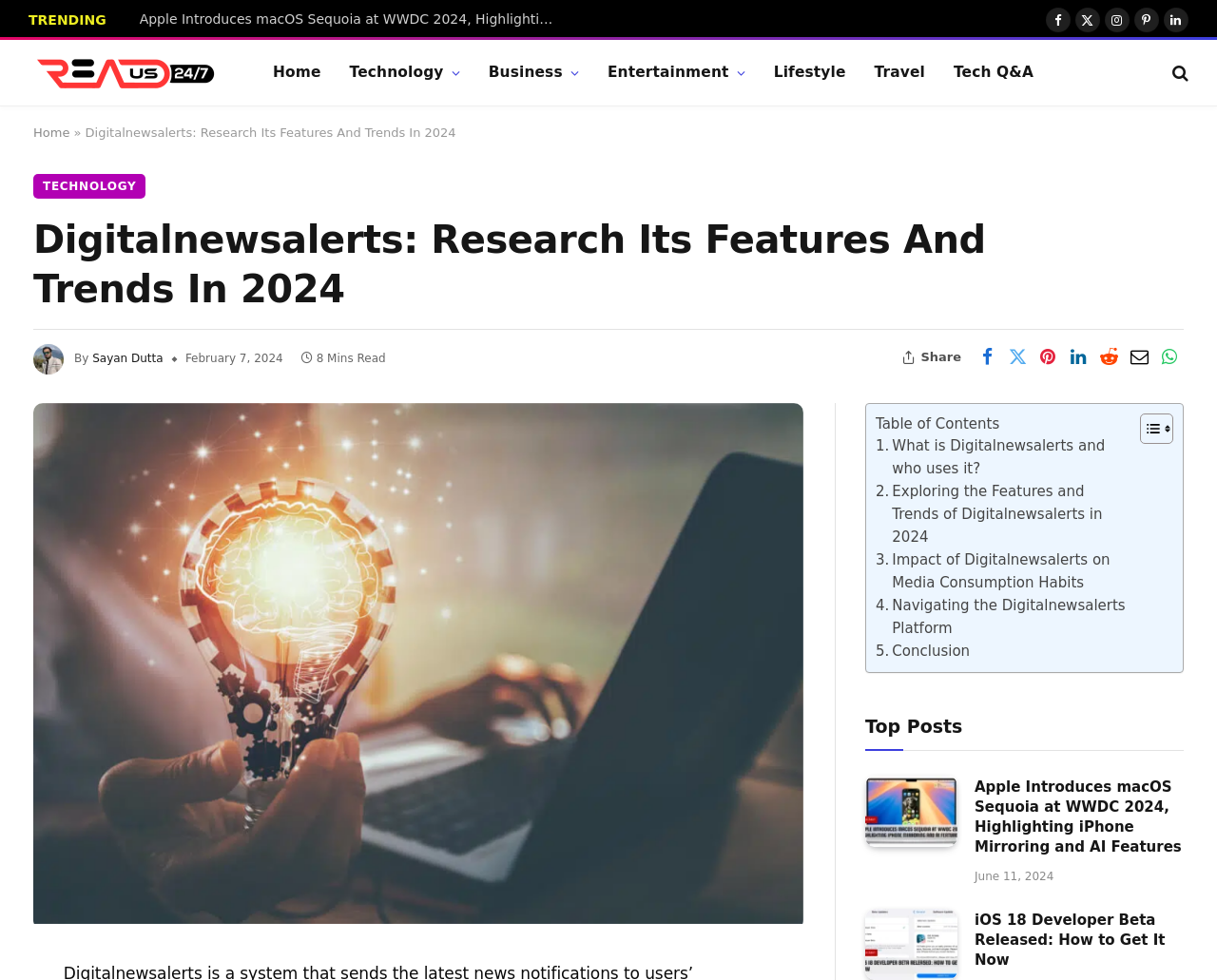Can you pinpoint the bounding box coordinates for the clickable element required for this instruction: "Read the article 'Apple Introduces macOS Sequoia at WWDC 2024, Highlighting iPhone Mirroring and AI Features'"? The coordinates should be four float numbers between 0 and 1, i.e., [left, top, right, bottom].

[0.115, 0.011, 0.466, 0.029]